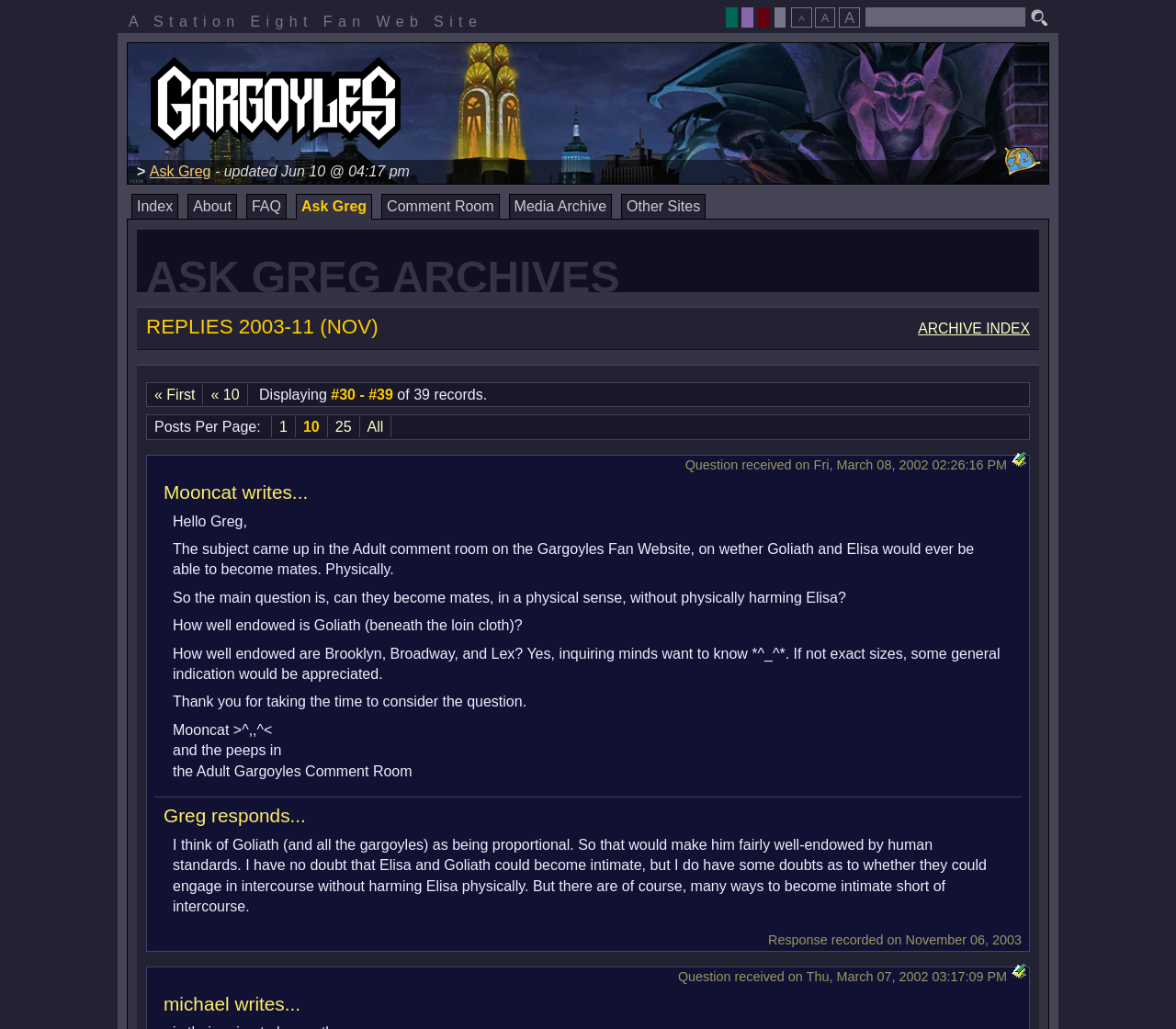Determine the bounding box for the HTML element described here: "title="Standard Font Size" value="A"". The coordinates should be given as [left, top, right, bottom] with each number being a float between 0 and 1.

[0.693, 0.007, 0.71, 0.027]